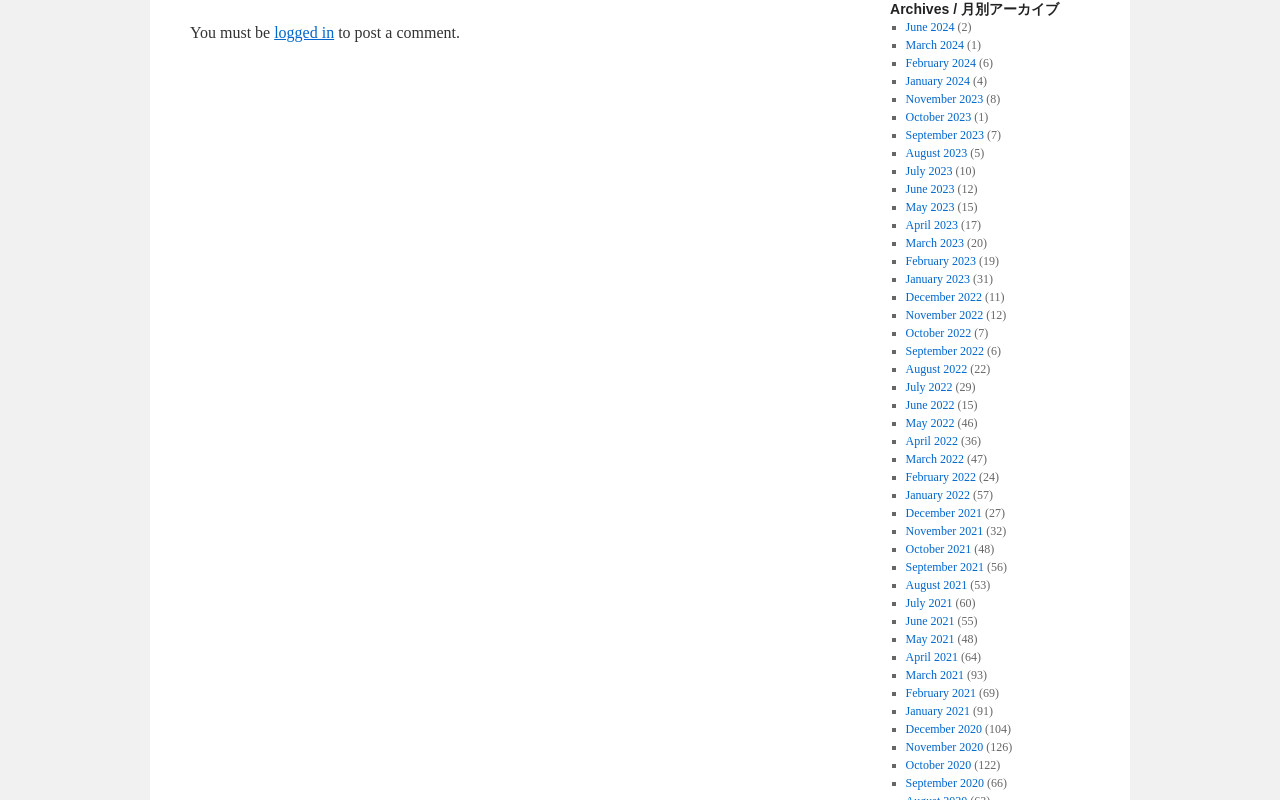Please identify the bounding box coordinates of where to click in order to follow the instruction: "browse January 2024".

[0.707, 0.092, 0.758, 0.11]